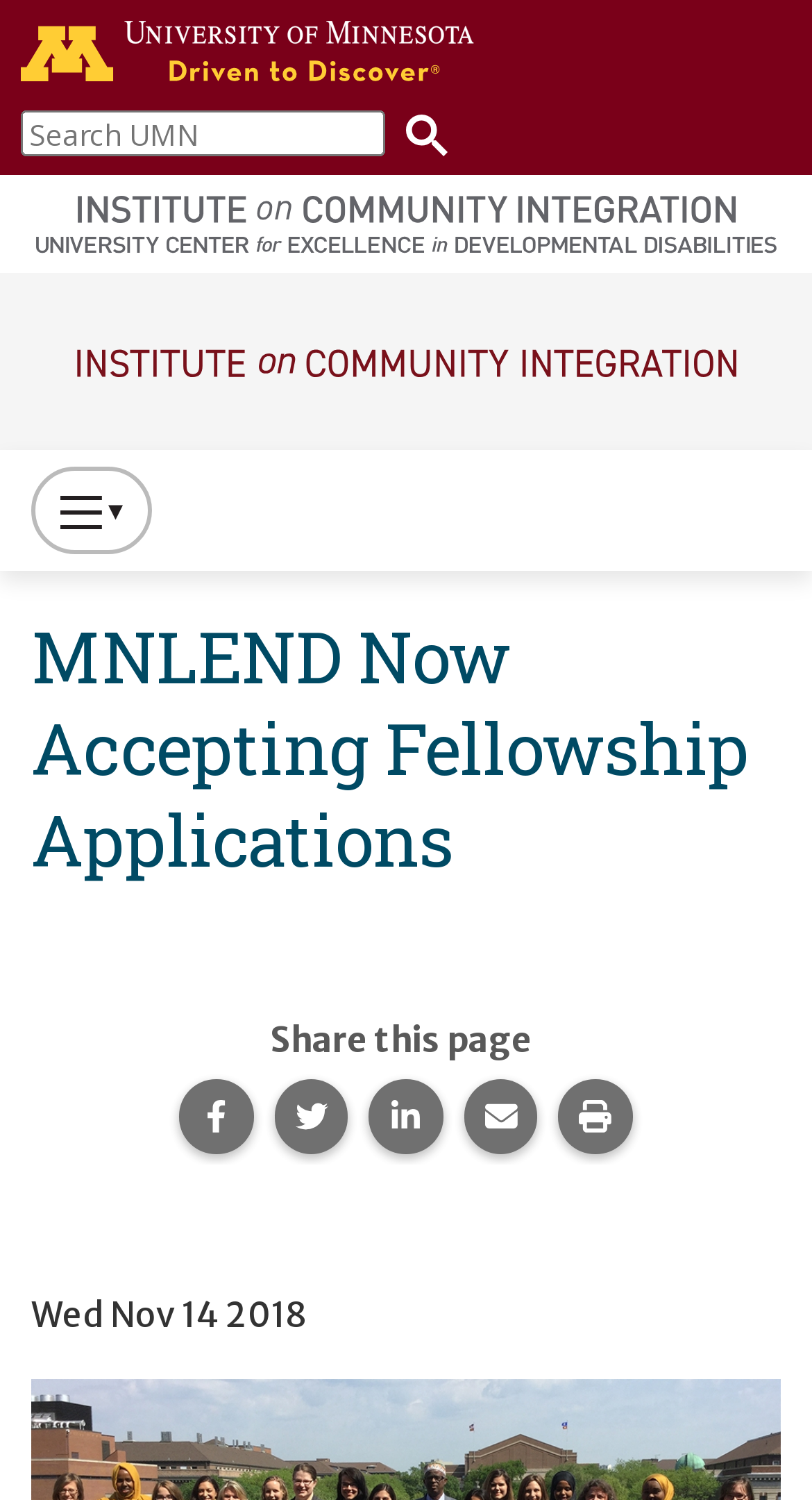Respond to the question below with a single word or phrase: How many links are in the main navigation?

1